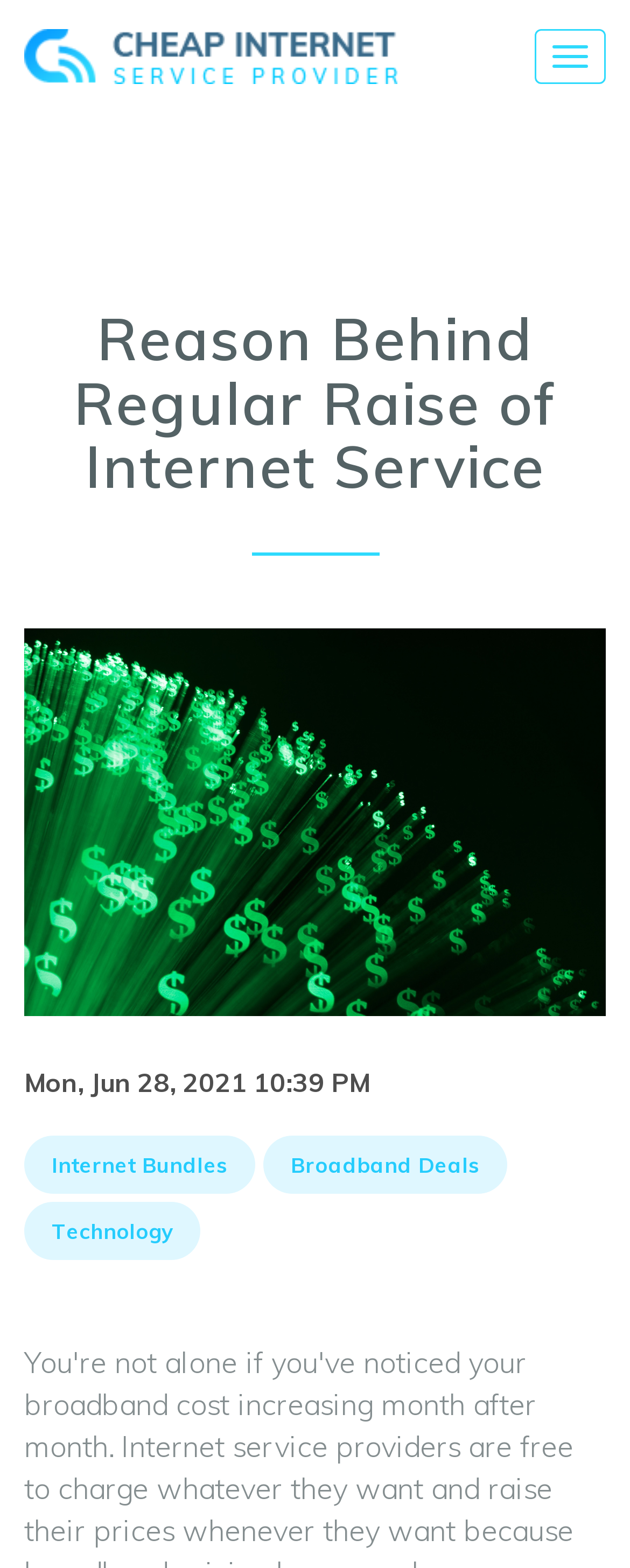Your task is to extract the text of the main heading from the webpage.

Reason Behind Regular Raise of Internet Service